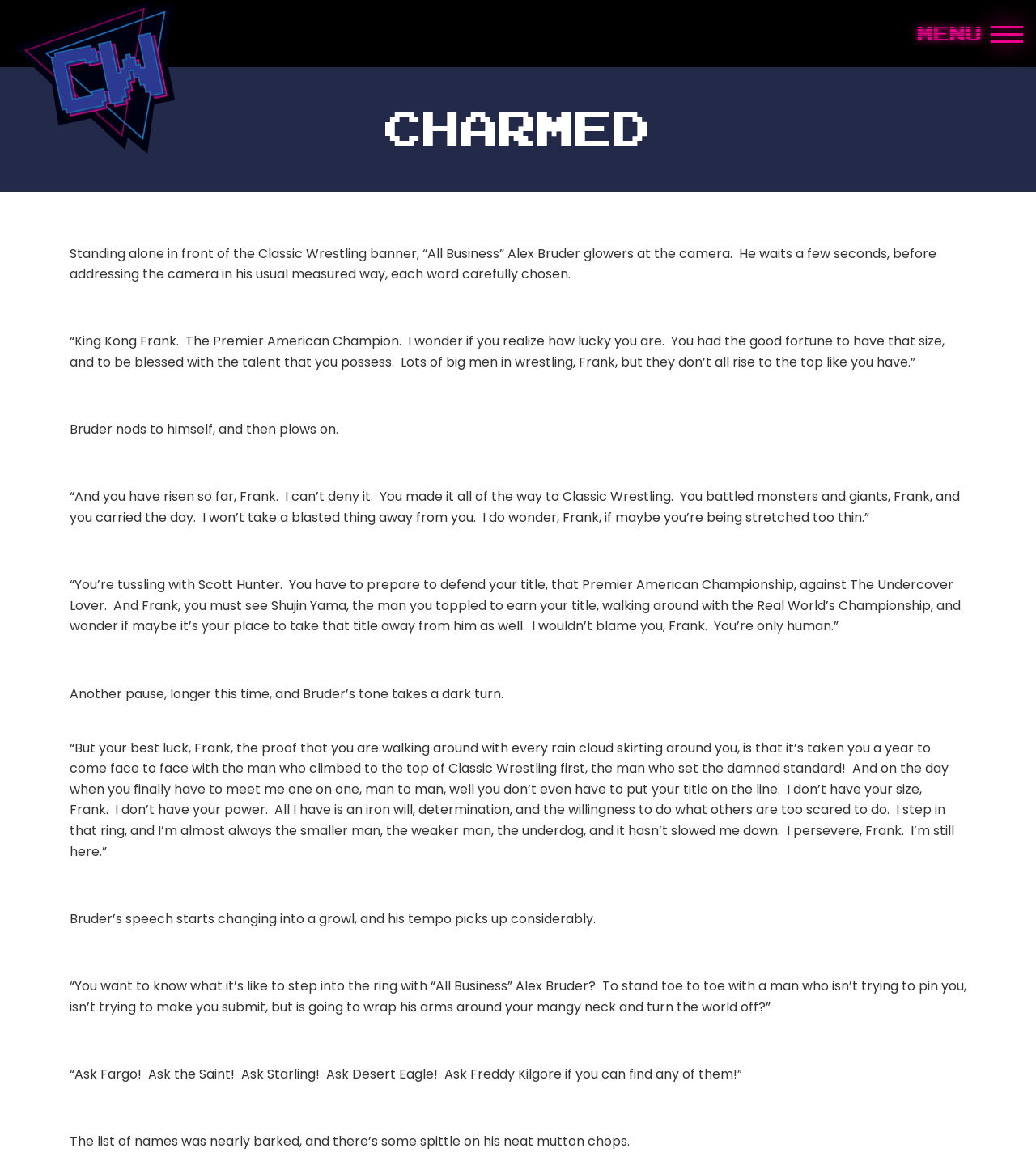Please find the bounding box for the UI element described by: "Classic Wrestling".

[0.012, 0.025, 0.099, 0.064]